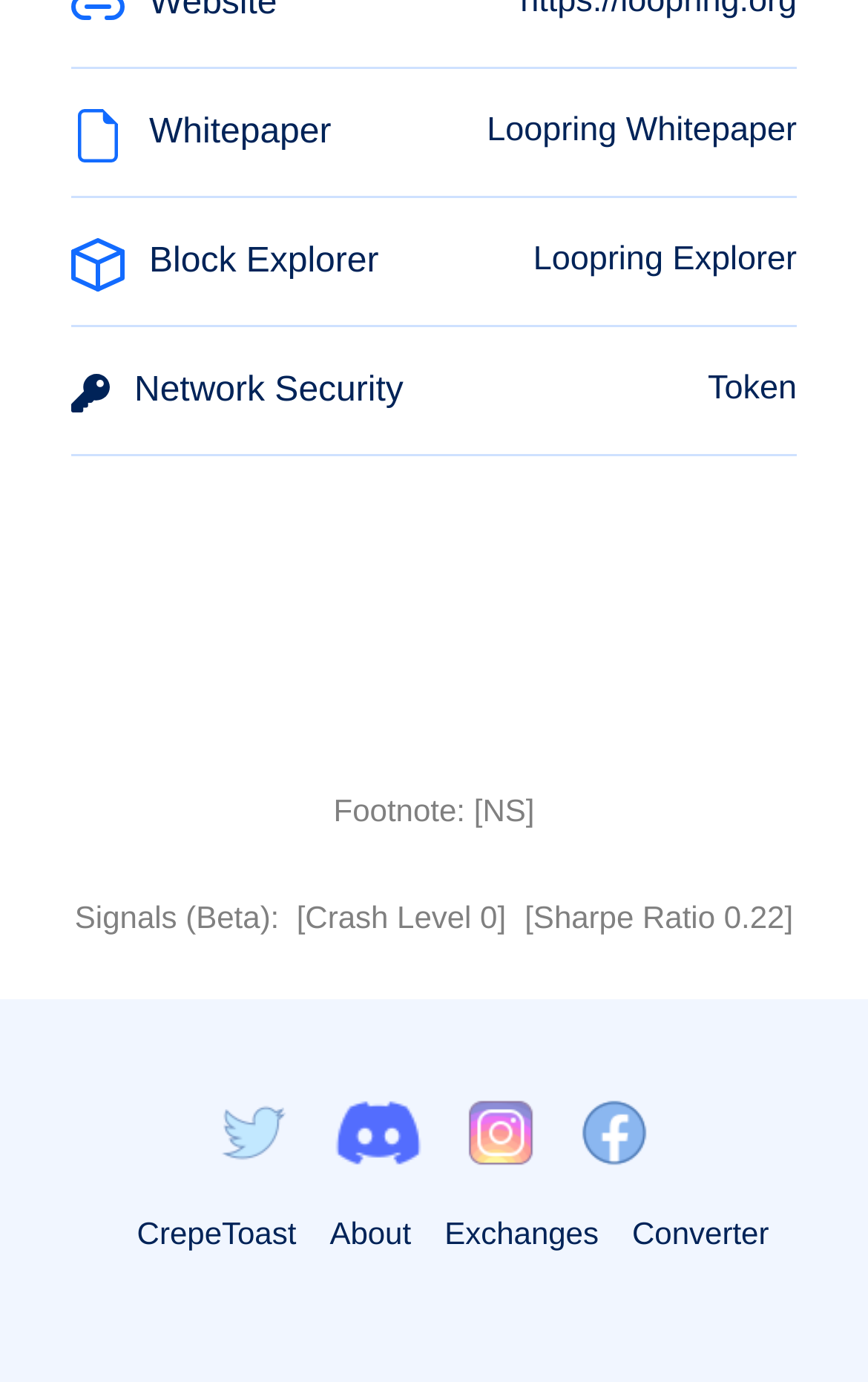Answer the question using only a single word or phrase: 
What is the number of rows in the grid?

3